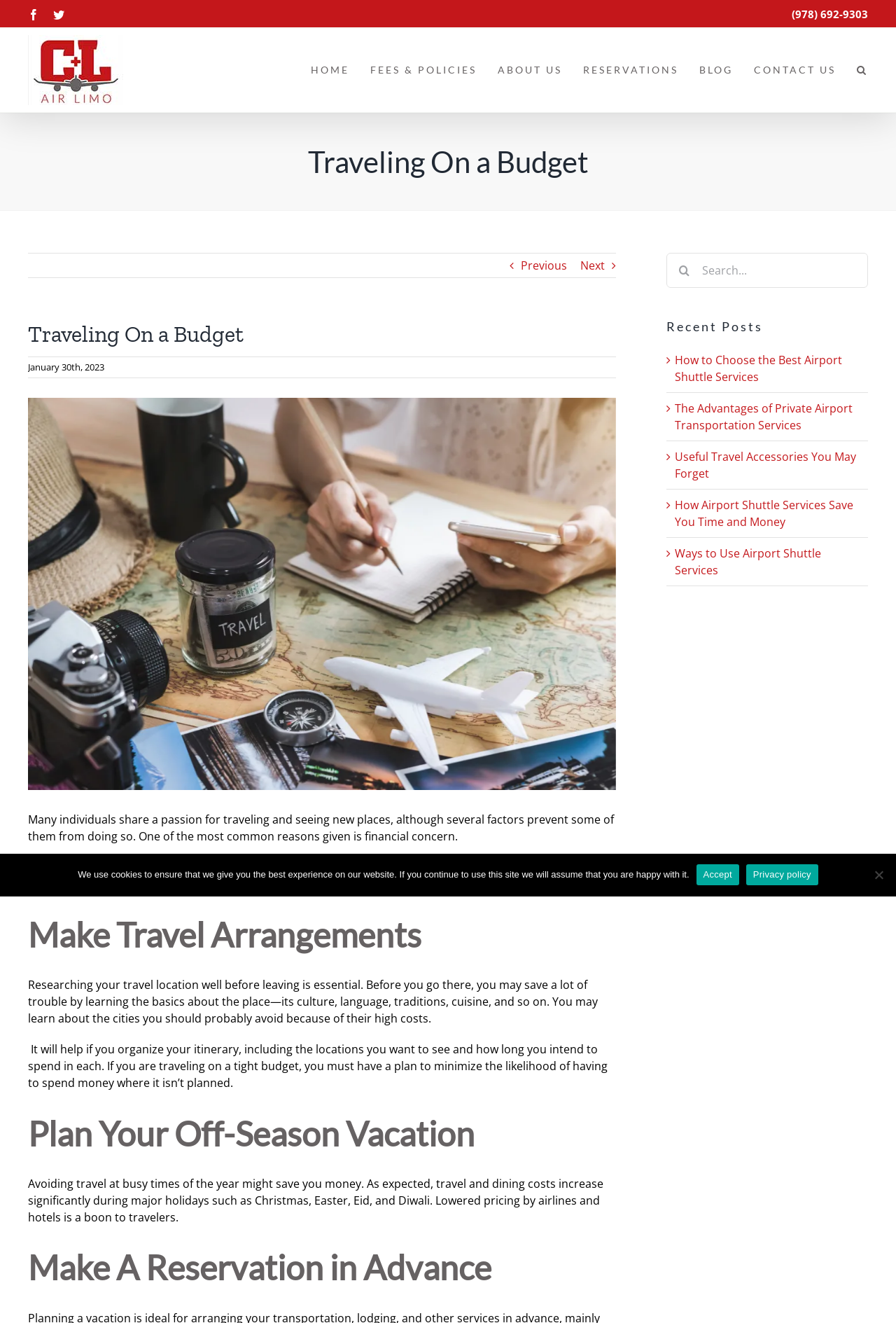Using the provided element description: "(978) 692-9303", identify the bounding box coordinates. The coordinates should be four floats between 0 and 1 in the order [left, top, right, bottom].

[0.884, 0.005, 0.969, 0.016]